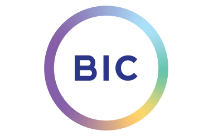What colors are in the logo?
Based on the image, provide a one-word or brief-phrase response.

Purple, blue, green, and yellow